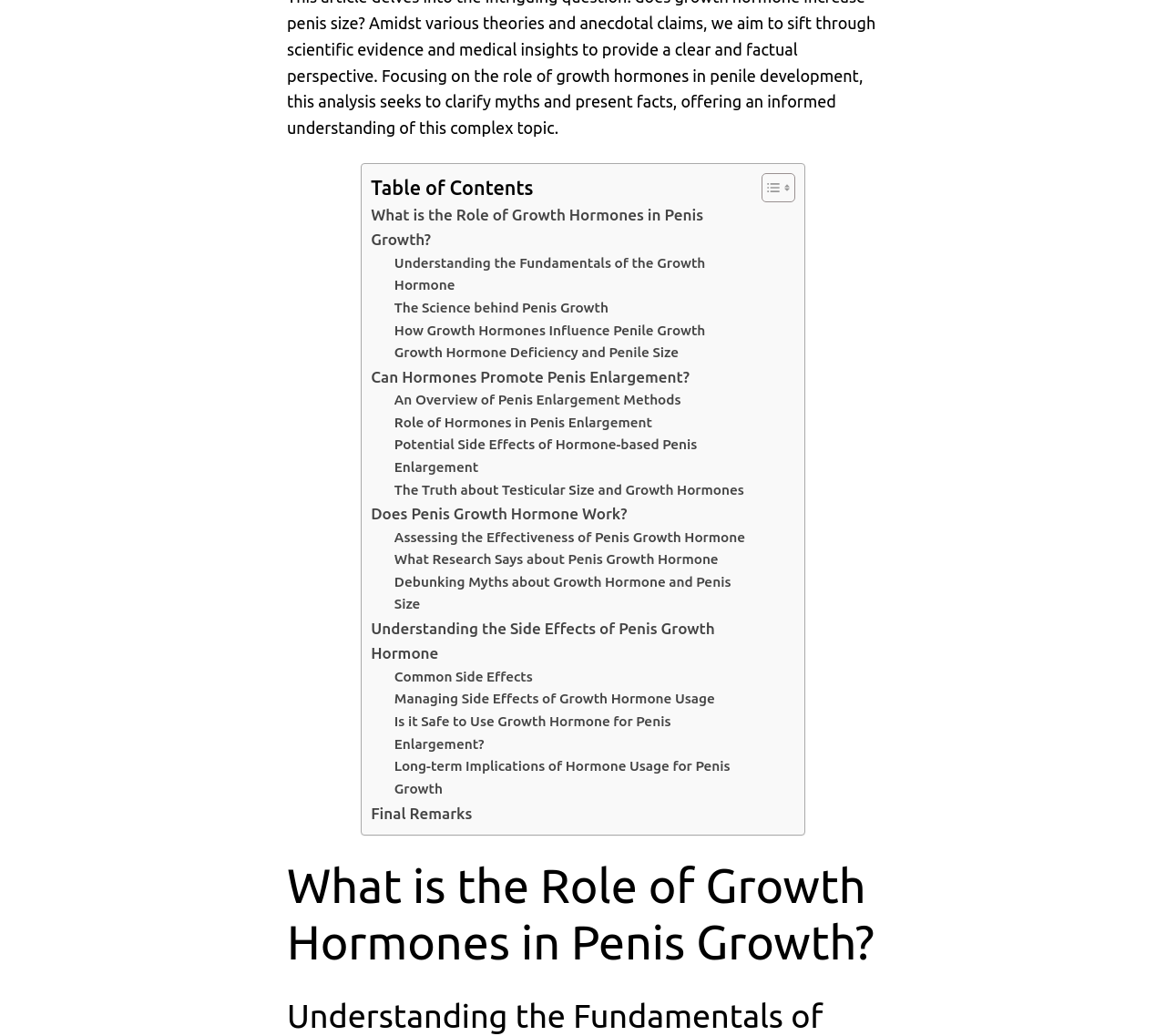What is the last link in the table of contents about?
Using the visual information, reply with a single word or short phrase.

Final Remarks